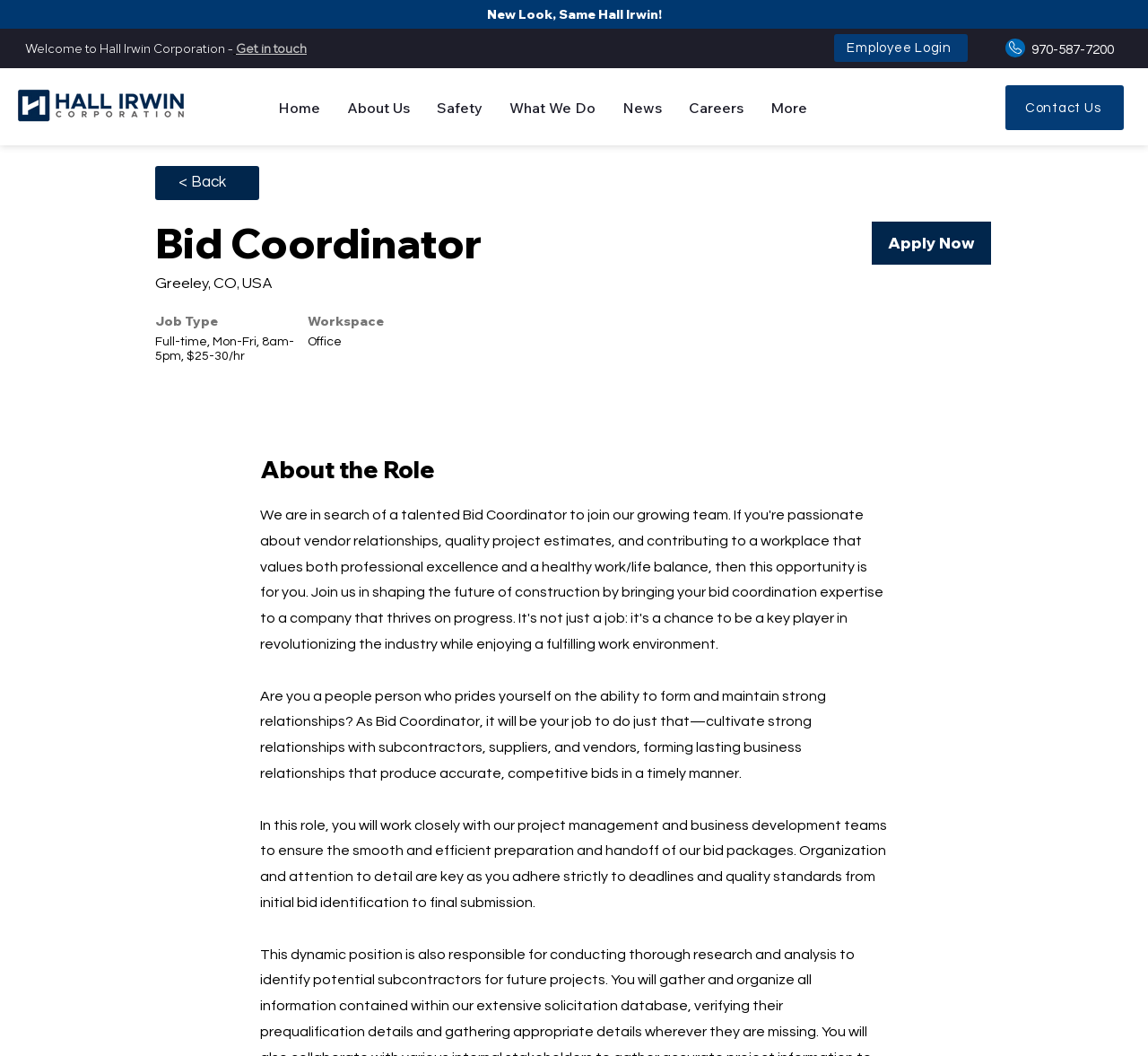Provide the bounding box coordinates, formatted as (top-left x, top-left y, bottom-right x, bottom-right y), with all values being floating point numbers between 0 and 1. Identify the bounding box of the UI element that matches the description: About Us

[0.291, 0.086, 0.369, 0.118]